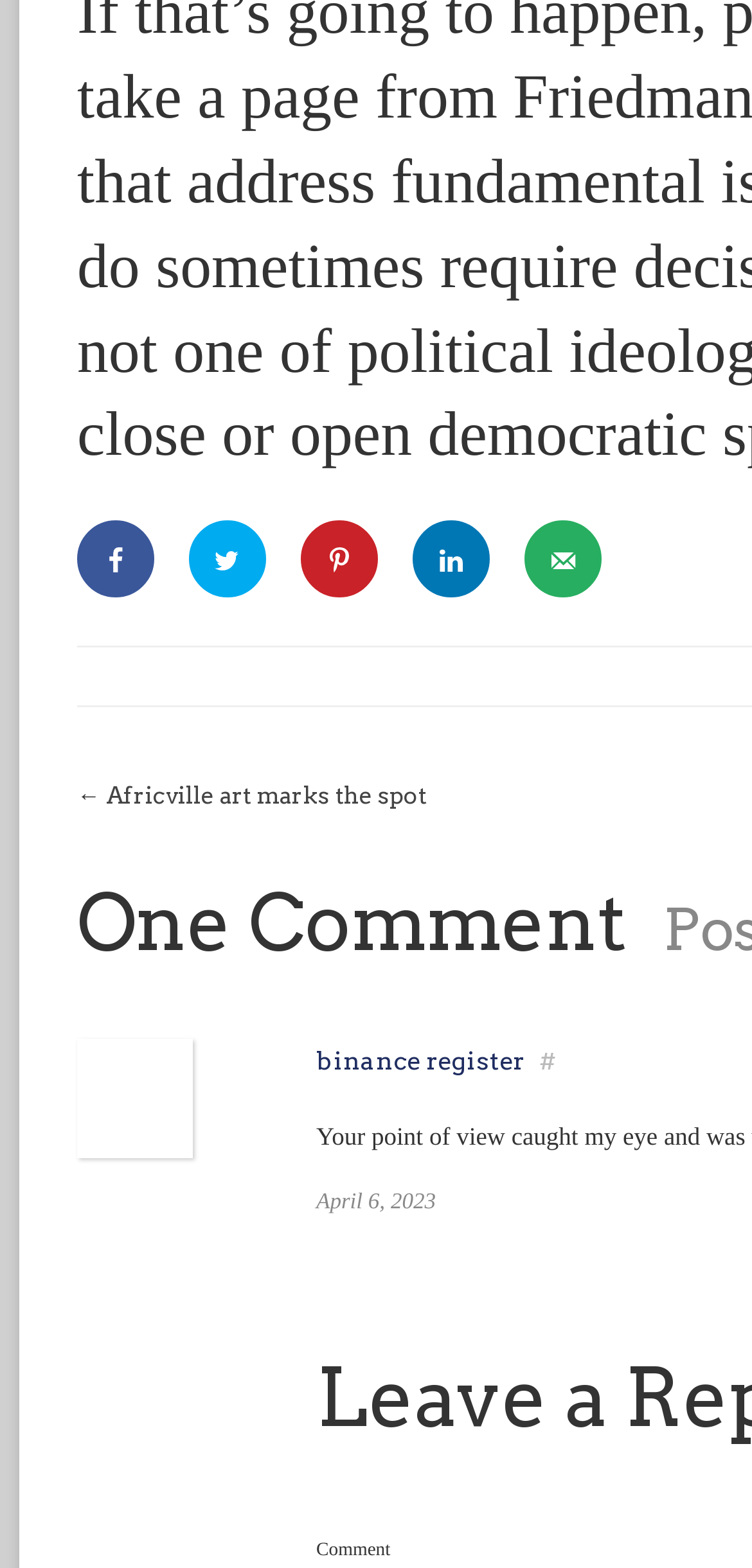Can you give a comprehensive explanation to the question given the content of the image?
What is the text of the link below the '←' symbol?

The webpage contains a link element with the text 'Africville art marks the spot', which is located below the '←' symbol, indicating that the link is related to the topic of Africville art.